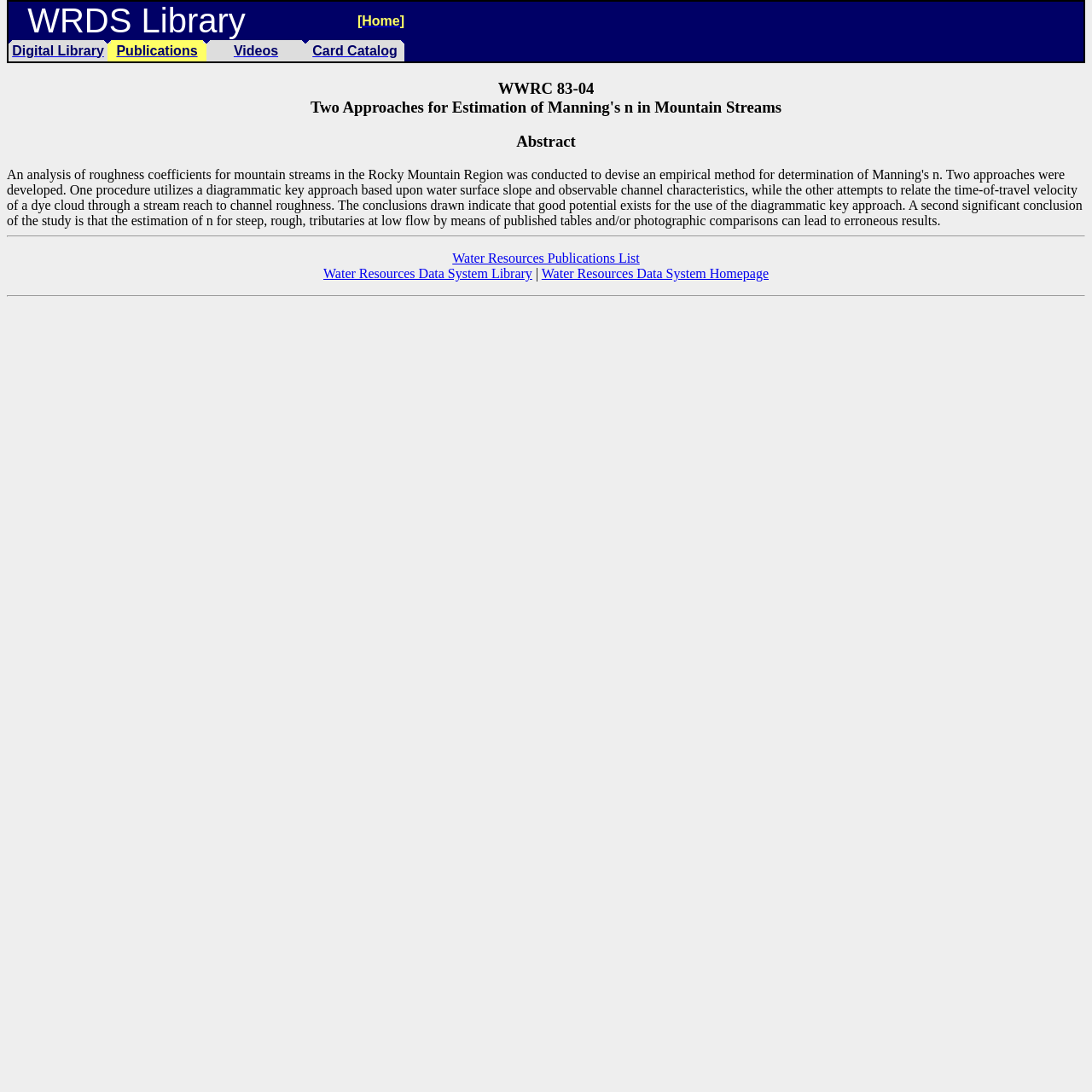How many images are there in the top navigation bar? Examine the screenshot and reply using just one word or a brief phrase.

7